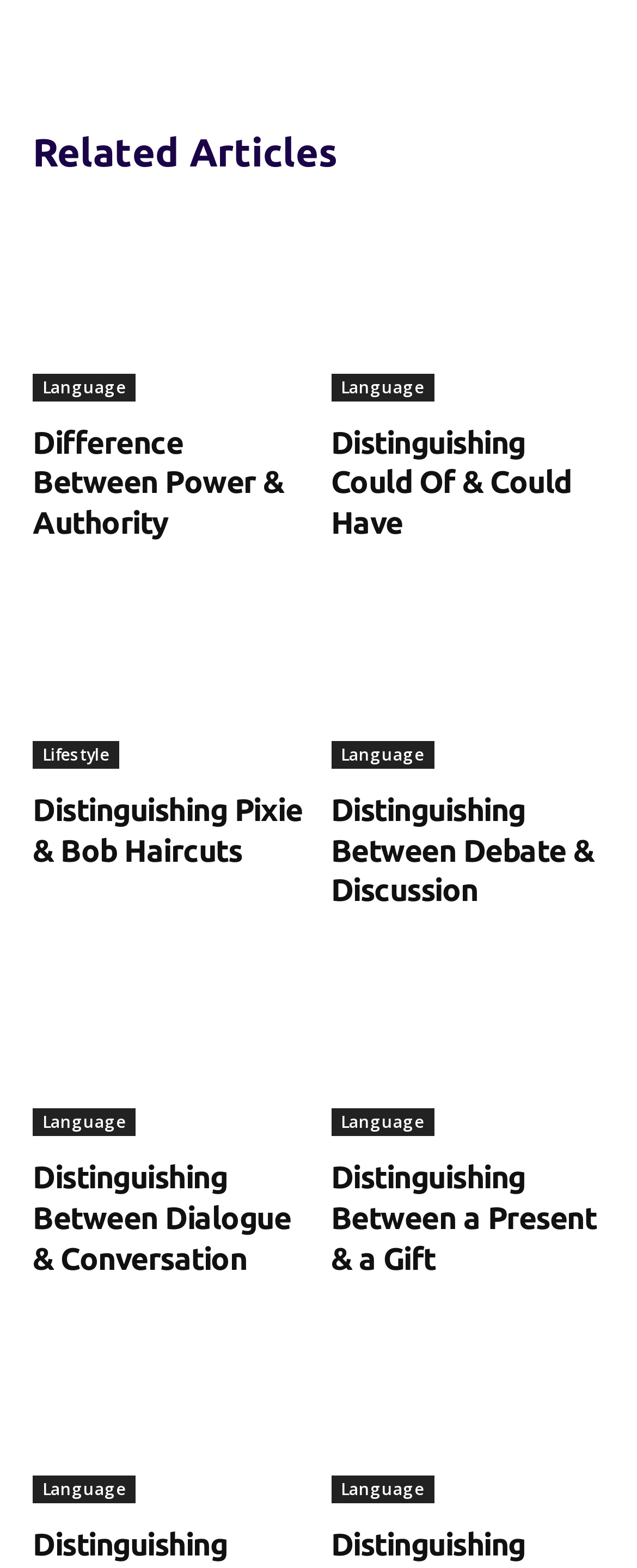What is the topic of the first article?
Look at the image and provide a detailed response to the question.

The first article's topic is 'Power & Authority' because the heading element with the text 'Difference Between Power & Authority' is the first article's title.